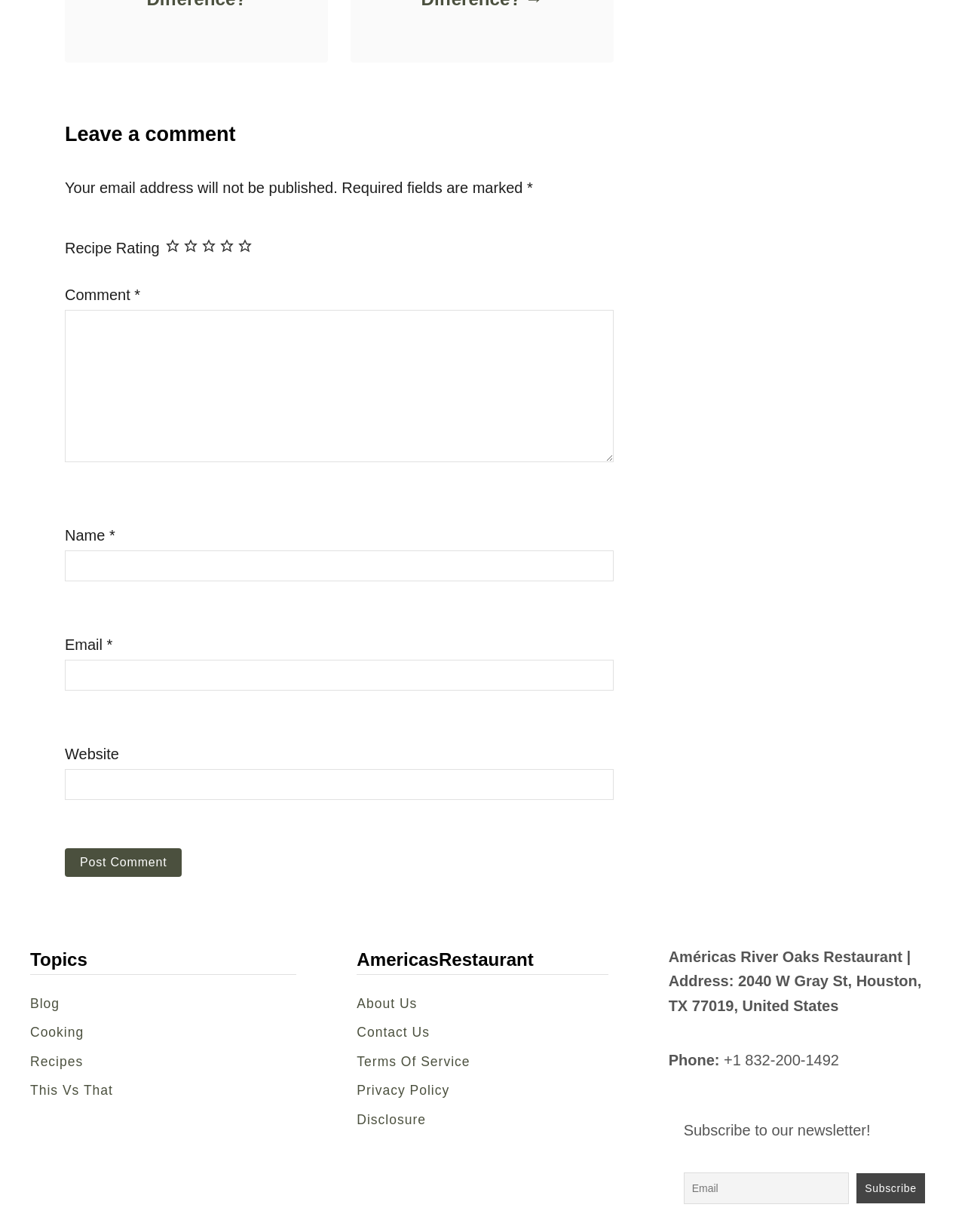Determine the bounding box coordinates for the clickable element to execute this instruction: "Visit the blog". Provide the coordinates as four float numbers between 0 and 1, i.e., [left, top, right, bottom].

[0.031, 0.806, 0.307, 0.823]